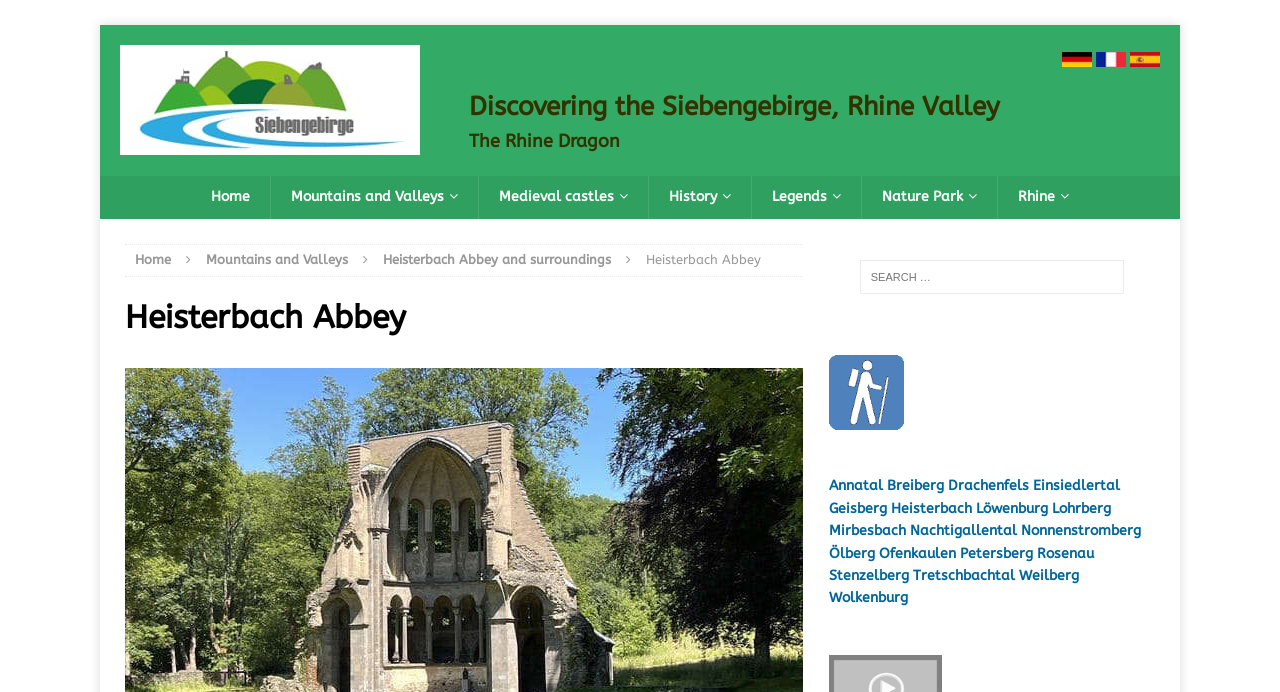Please find the bounding box coordinates of the element that needs to be clicked to perform the following instruction: "Go to Home page". The bounding box coordinates should be four float numbers between 0 and 1, represented as [left, top, right, bottom].

[0.149, 0.255, 0.211, 0.316]